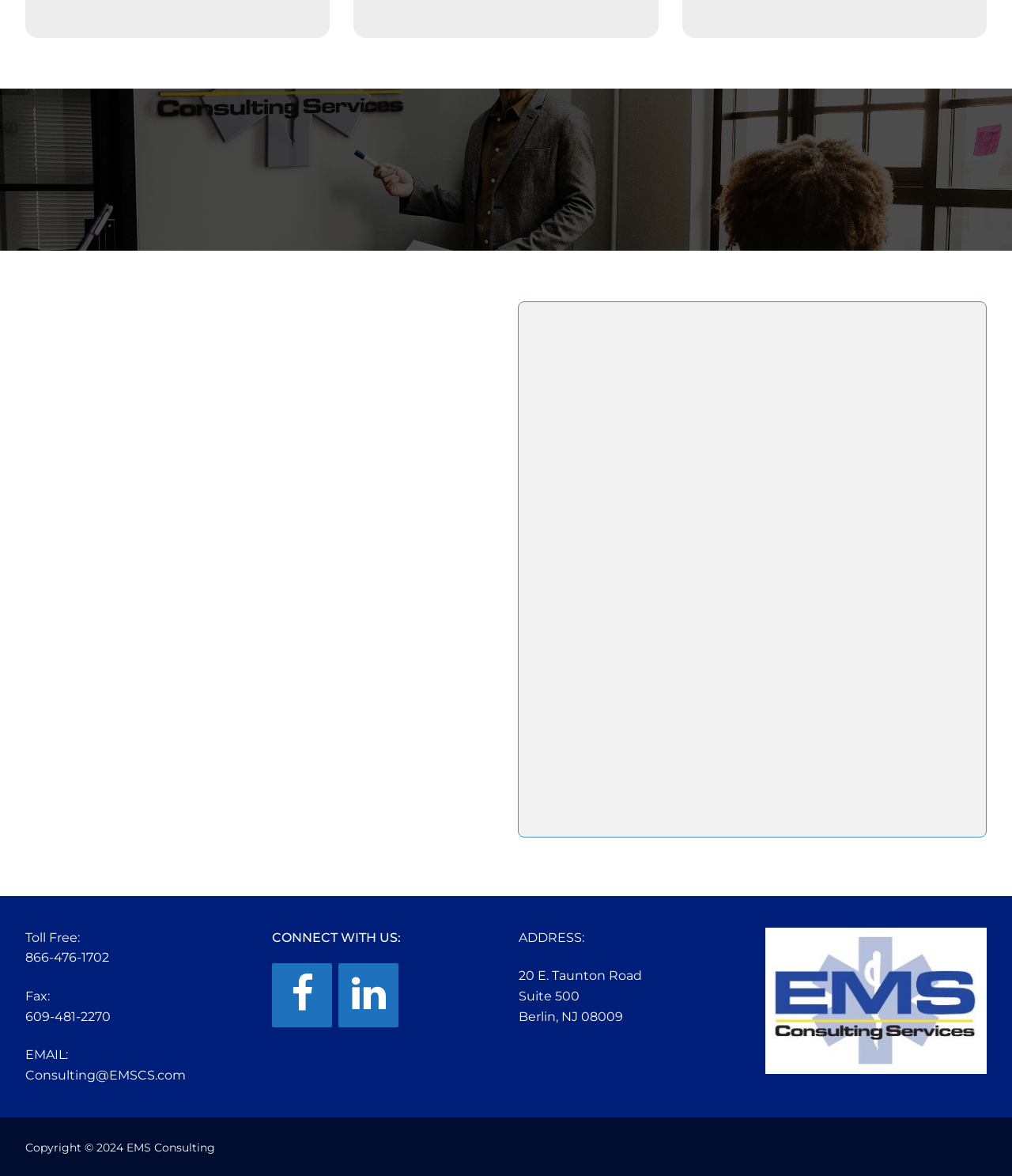Please look at the image and answer the question with a detailed explanation: What year is the copyright for?

The copyright year can be found at the very bottom of the webpage, which states 'Copyright © 2024 EMS Consulting'. This indicates that the copyright is for the year 2024.